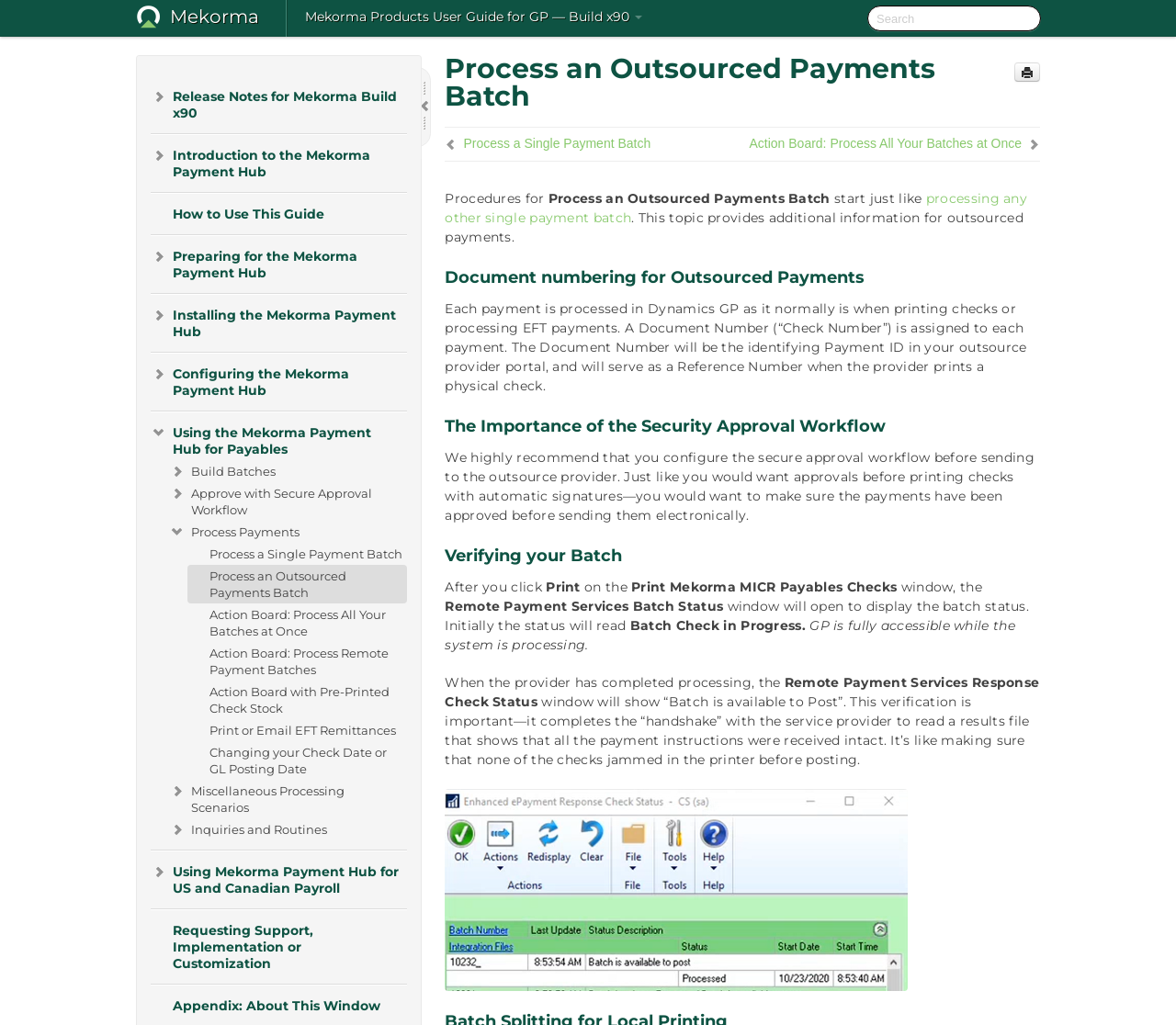Identify the bounding box coordinates of the part that should be clicked to carry out this instruction: "Learn about Process a Single Payment Batch".

[0.159, 0.53, 0.346, 0.551]